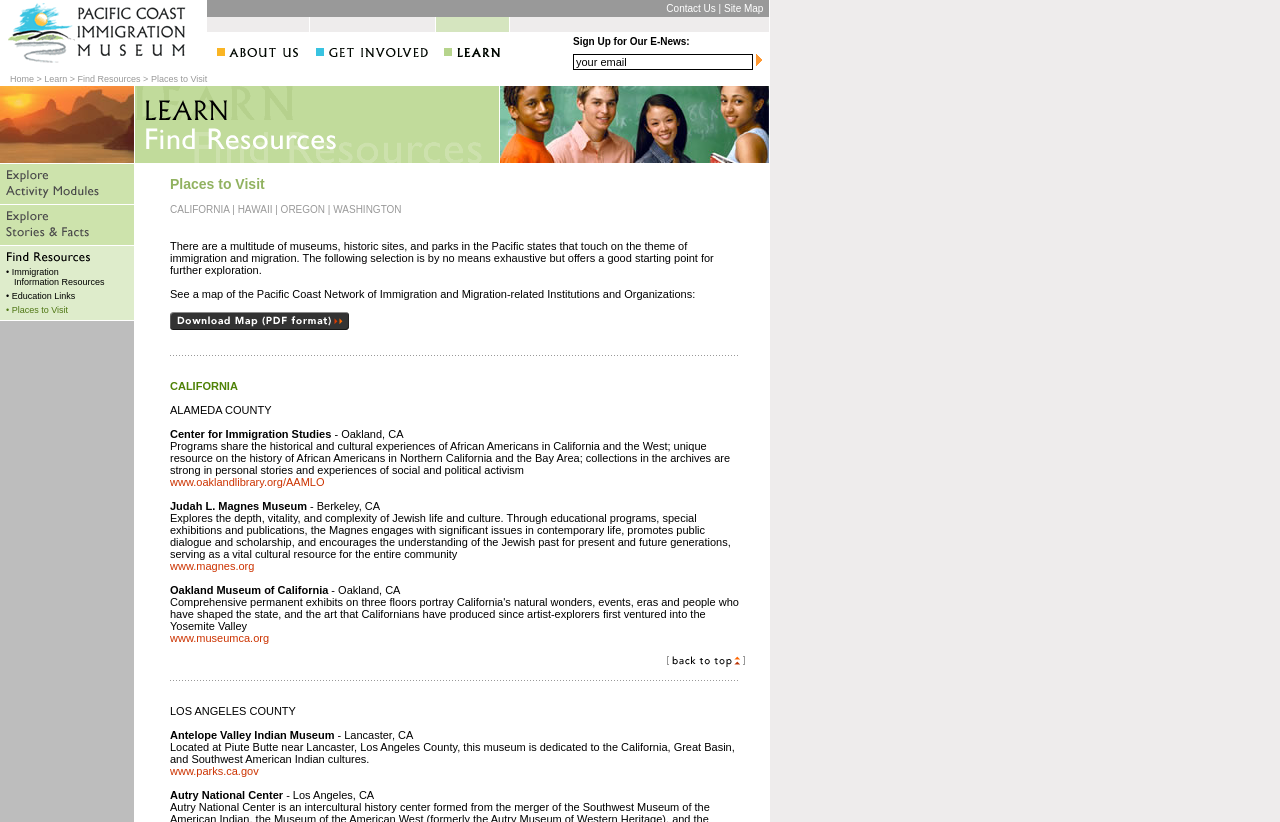Pinpoint the bounding box coordinates of the element that must be clicked to accomplish the following instruction: "Click the Pacific Coast Immigration Museum logo". The coordinates should be in the format of four float numbers between 0 and 1, i.e., [left, top, right, bottom].

[0.0, 0.0, 0.162, 0.09]